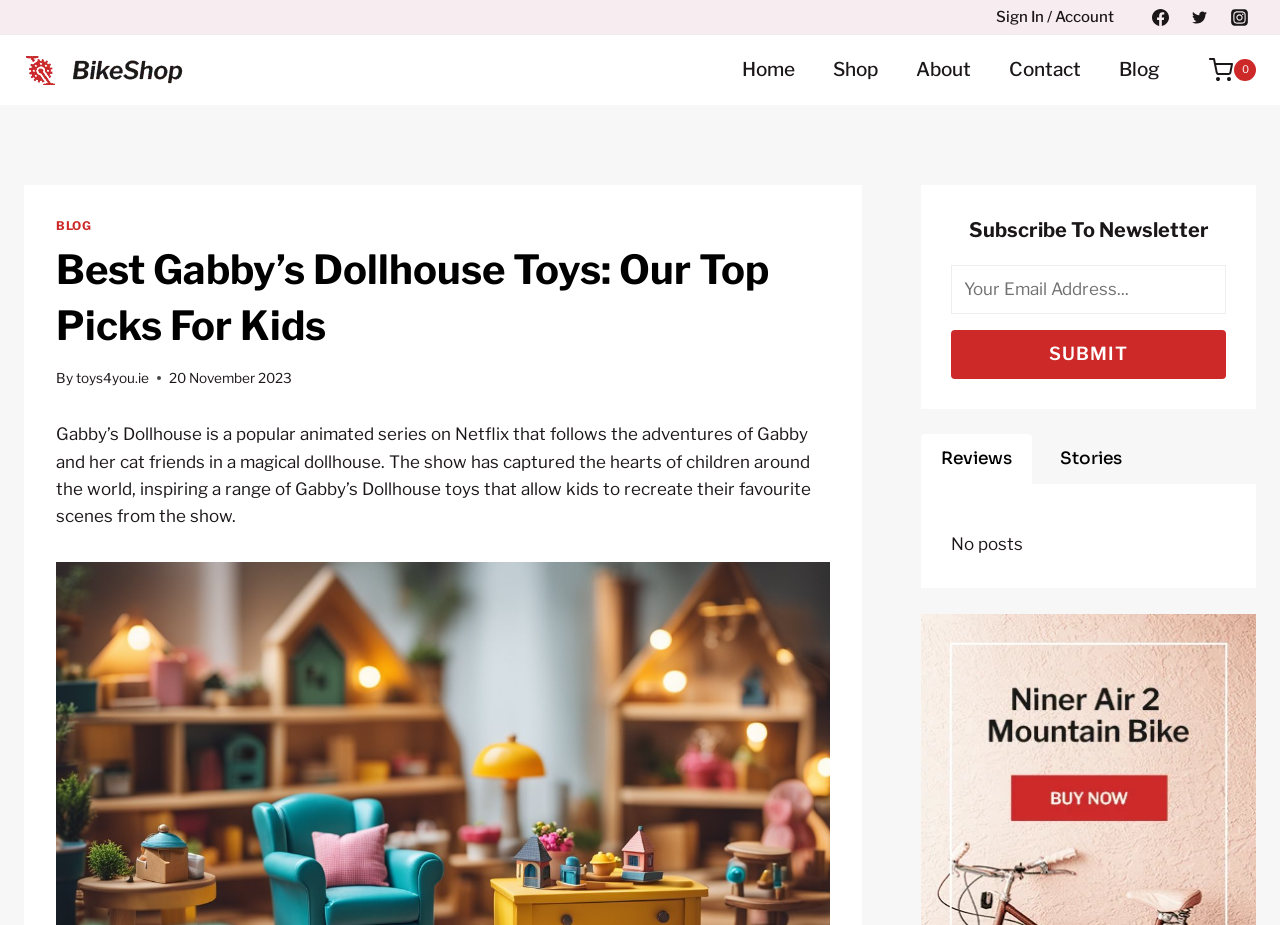Provide a one-word or brief phrase answer to the question:
What is the date of the article?

20 November 2023